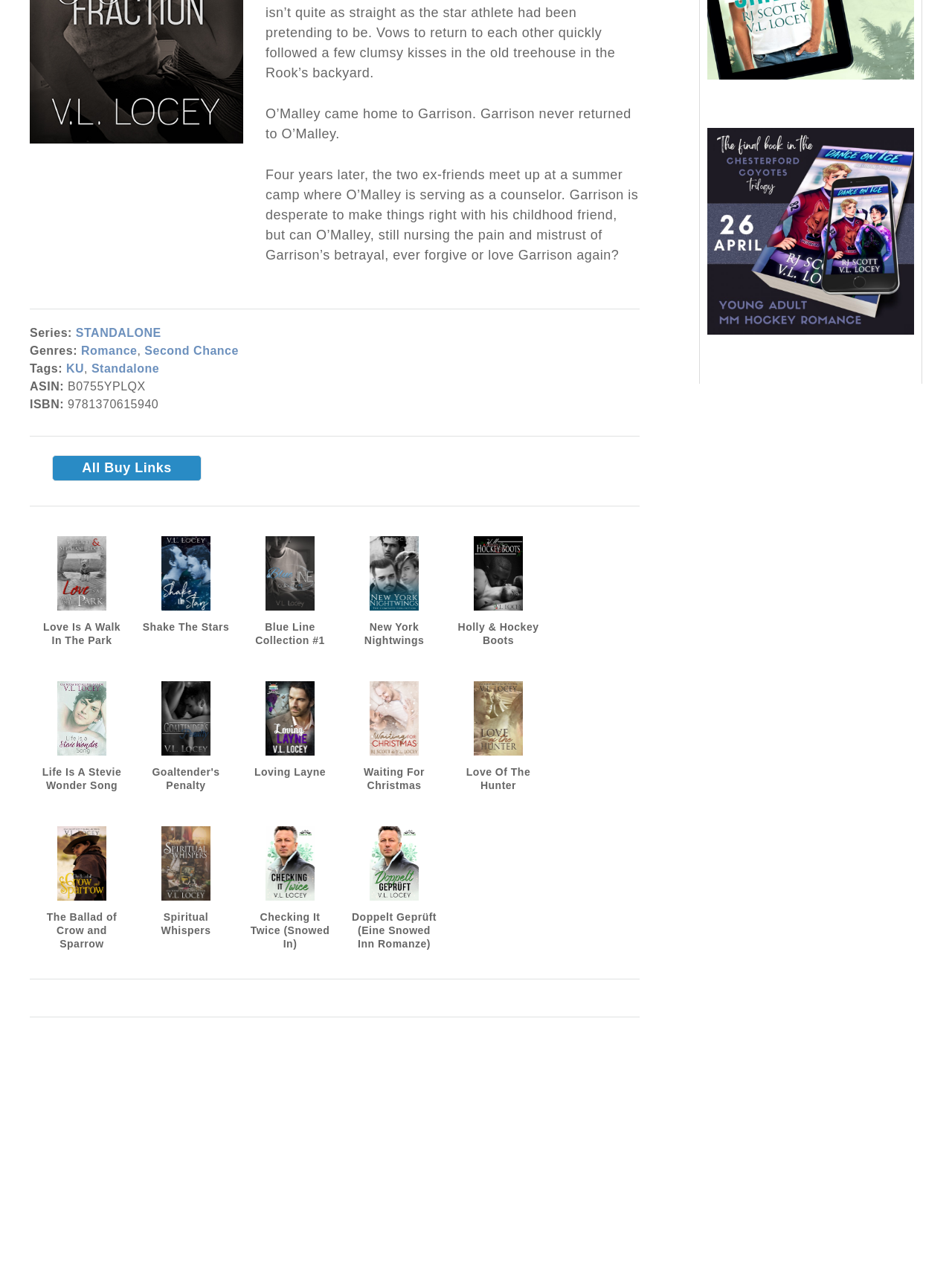Provide the bounding box coordinates of the HTML element described by the text: "Standalone". The coordinates should be in the format [left, top, right, bottom] with values between 0 and 1.

[0.096, 0.286, 0.167, 0.296]